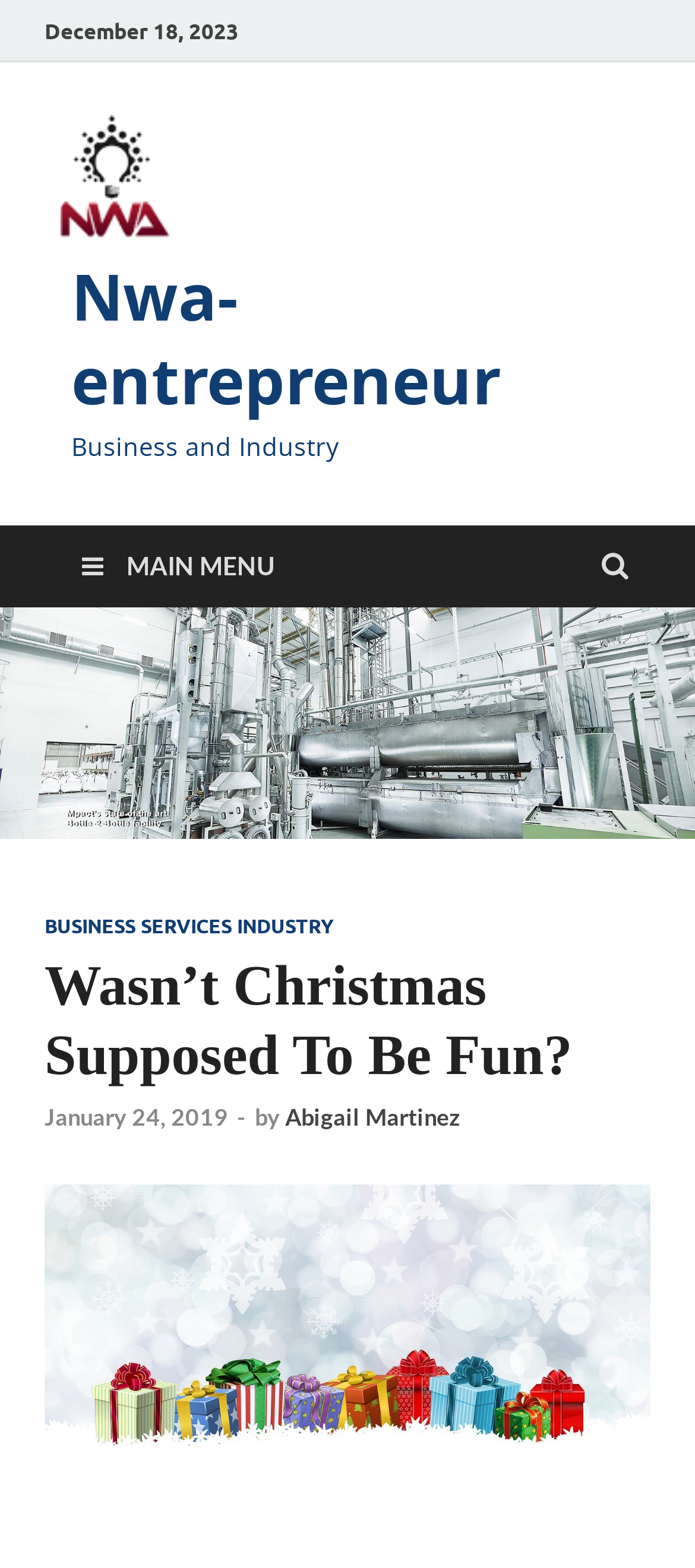Extract the main title from the webpage.

Wasn’t Christmas Supposed To Be Fun?